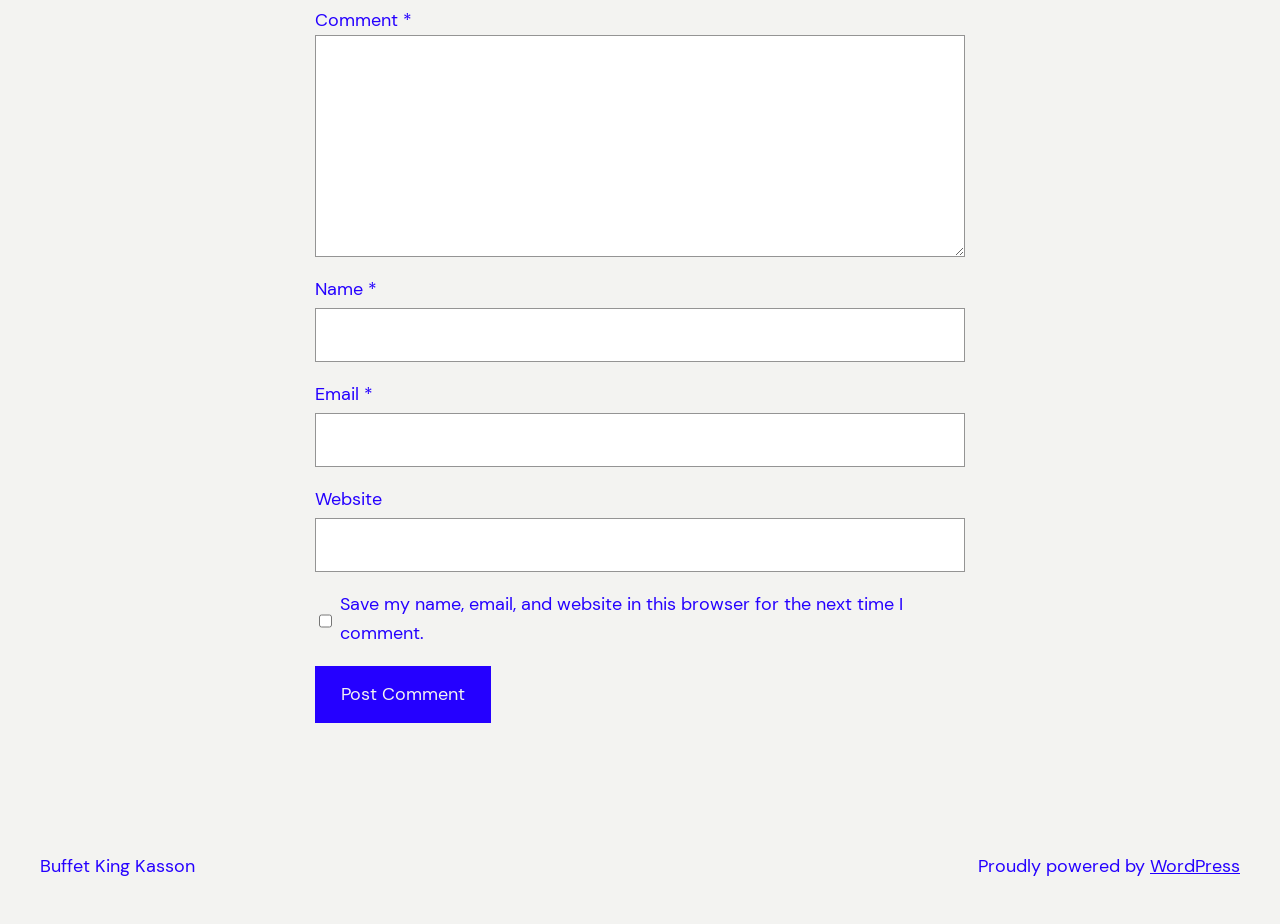Provide the bounding box coordinates of the section that needs to be clicked to accomplish the following instruction: "Input your email."

[0.246, 0.447, 0.754, 0.506]